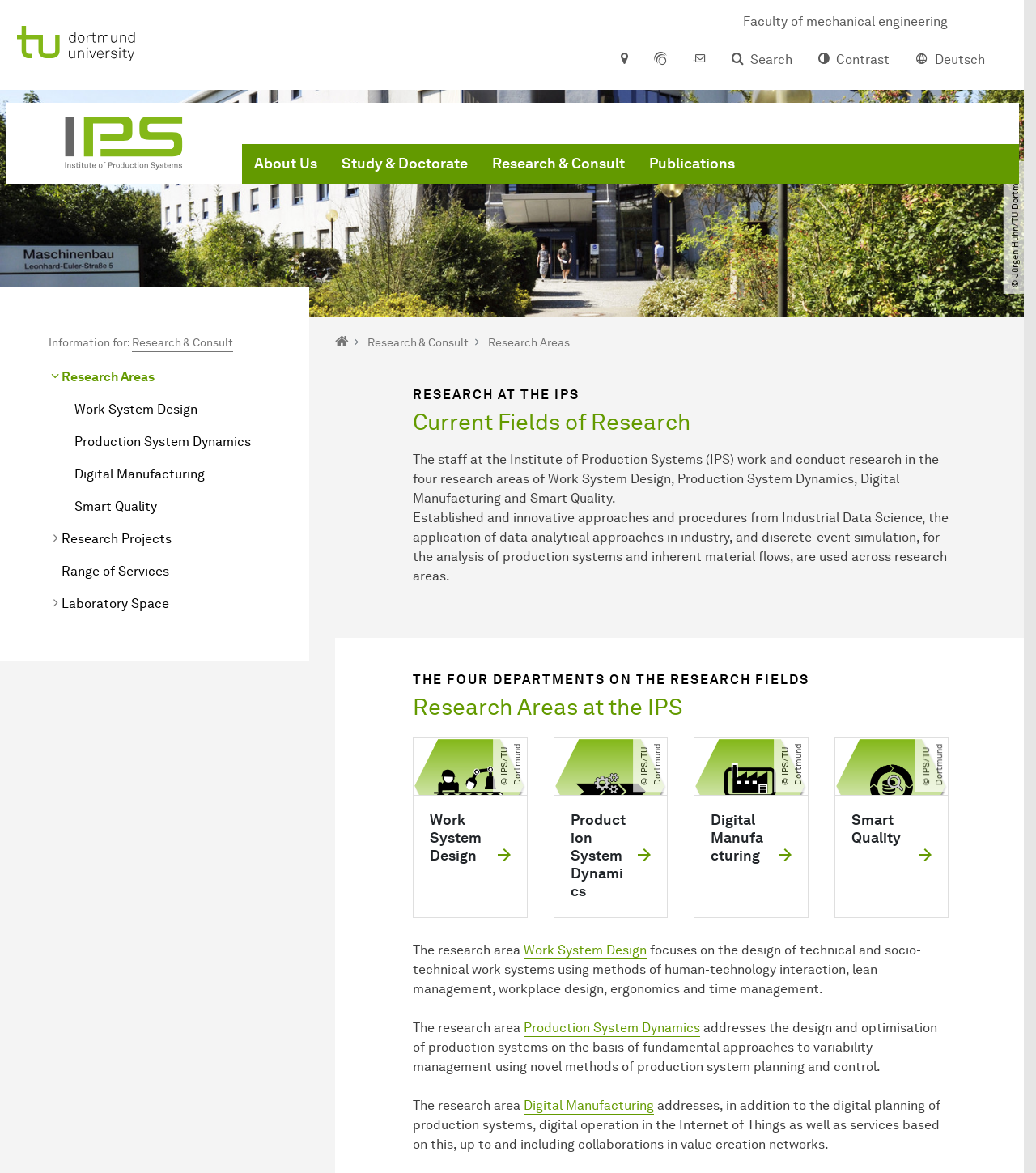Can you specify the bounding box coordinates for the region that should be clicked to fulfill this instruction: "Search".

[0.694, 0.026, 0.777, 0.077]